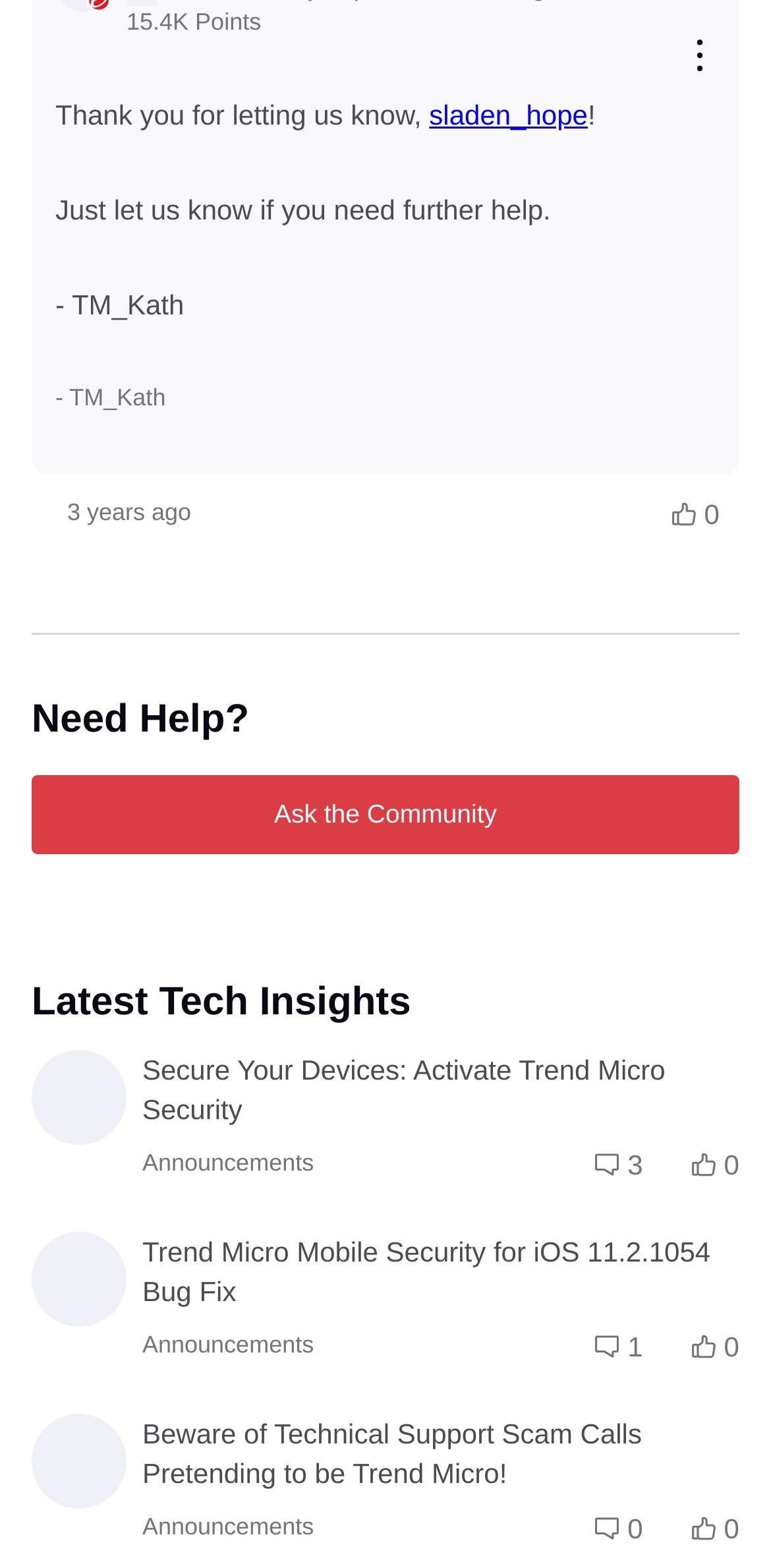Identify the bounding box coordinates for the element you need to click to achieve the following task: "Click on the '3 Comments' button". The coordinates must be four float values ranging from 0 to 1, formatted as [left, top, right, bottom].

[0.773, 0.73, 0.834, 0.755]